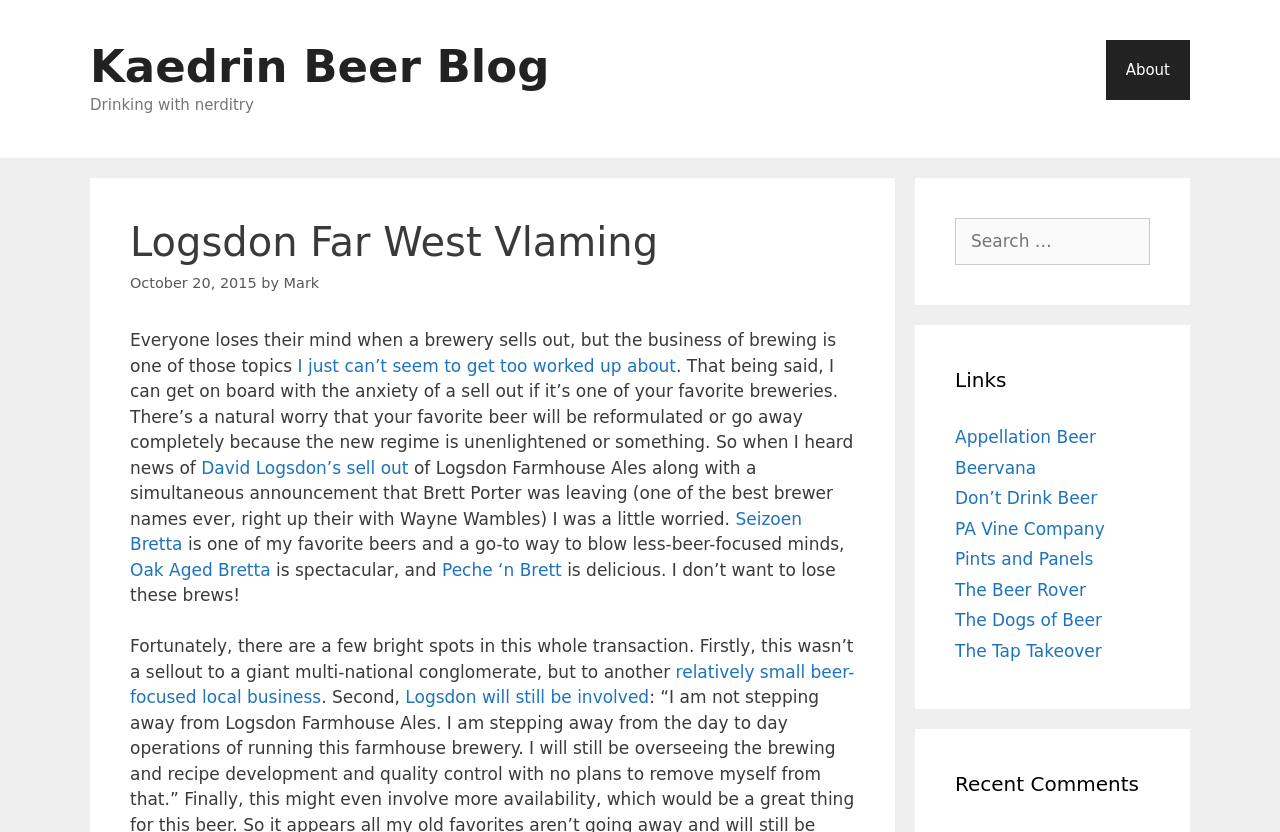Utilize the information from the image to answer the question in detail:
How many links are there in the 'Links' section?

The number of links in the 'Links' section can be found by counting the individual link elements, which are located in the complementary section at the bottom of the webpage. There are 8 links in total, including 'Appellation Beer', 'Beervana', and so on.